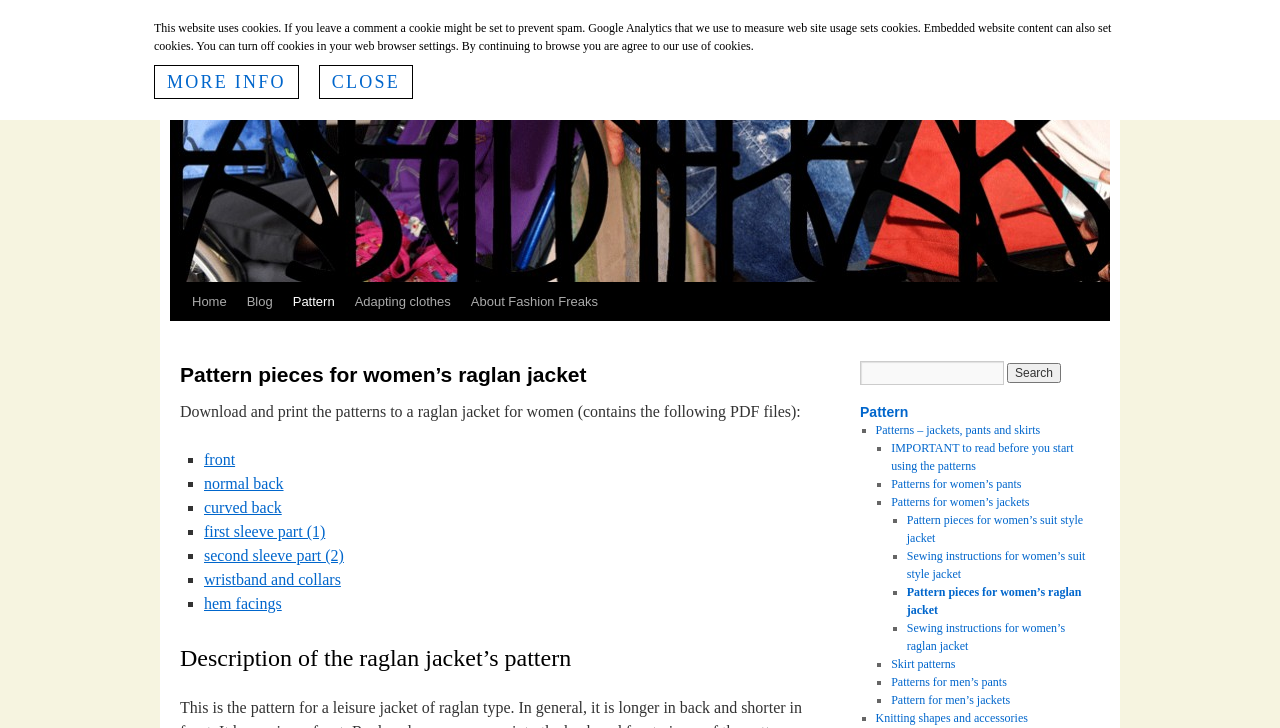What is the title of the second heading on the webpage?
Answer the question in a detailed and comprehensive manner.

The second heading on the webpage is located below the main heading, and it says 'Description of the raglan jacket’s pattern'. This heading is likely to introduce a section that provides more information about the pattern pieces for the women's raglan jacket.